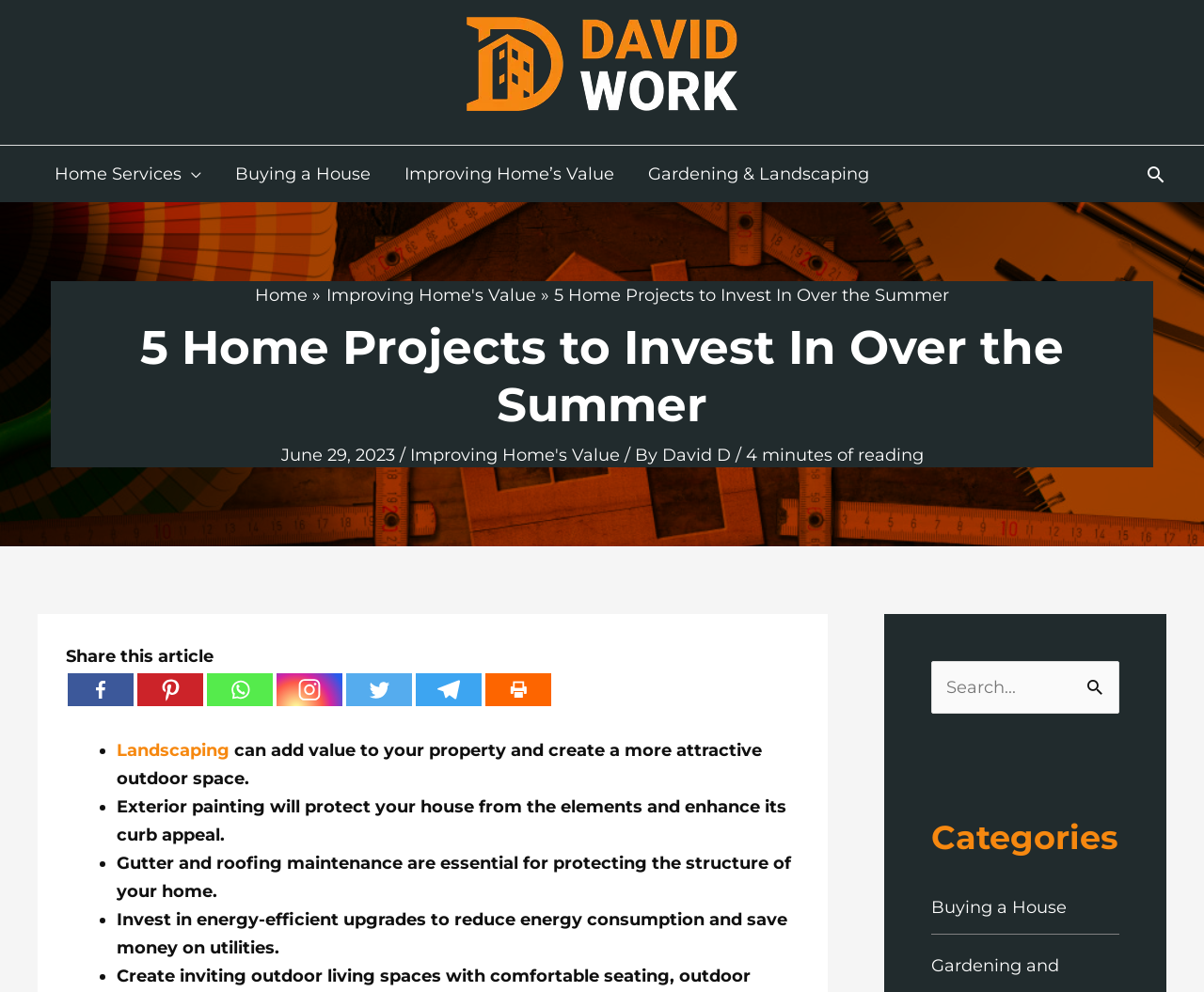Find the bounding box coordinates for the HTML element specified by: "aria-label="Twitter" title="Twitter"".

[0.288, 0.679, 0.342, 0.712]